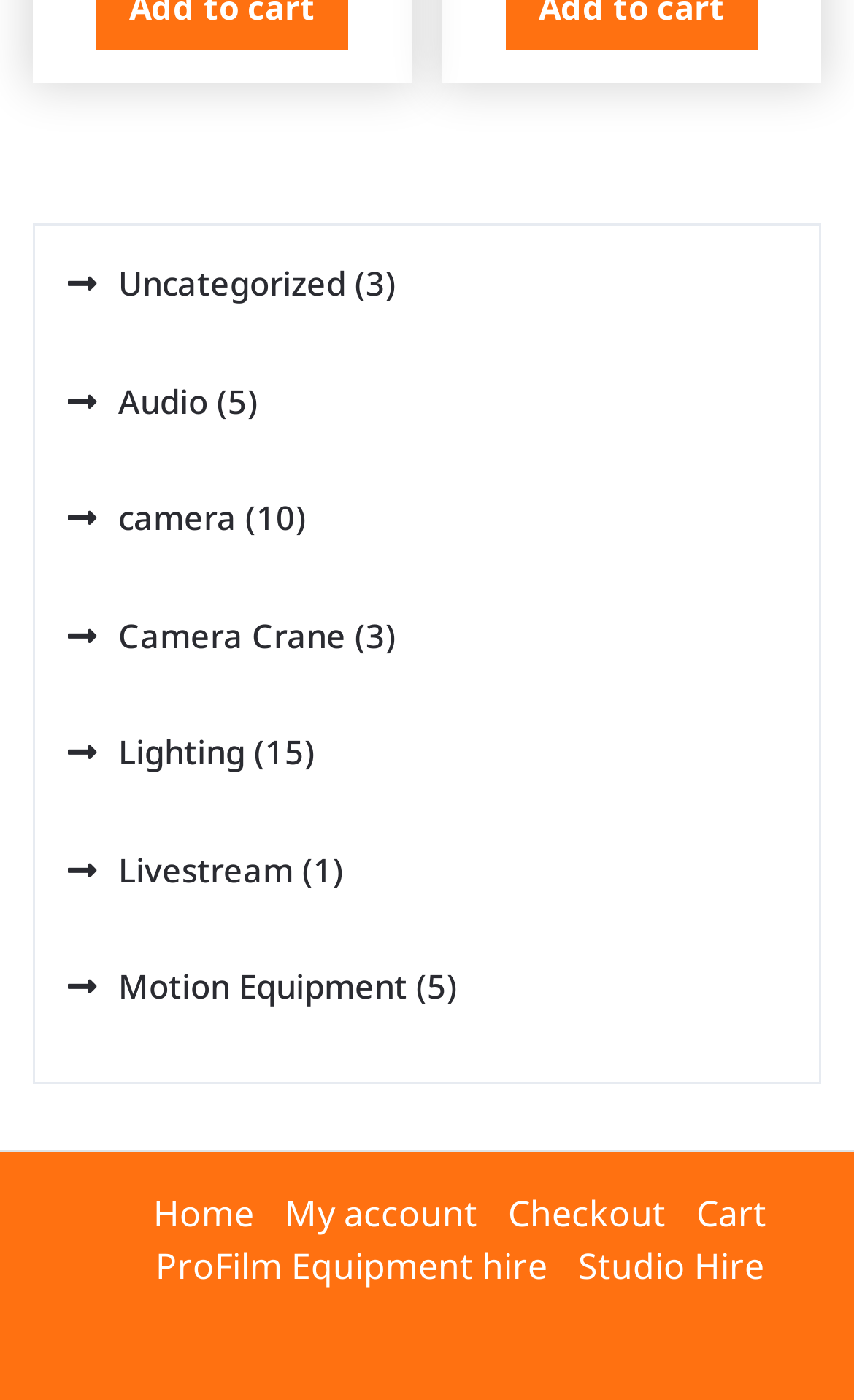Determine the bounding box coordinates of the UI element that matches the following description: "PENDOWN". The coordinates should be four float numbers between 0 and 1 in the format [left, top, right, bottom].

None